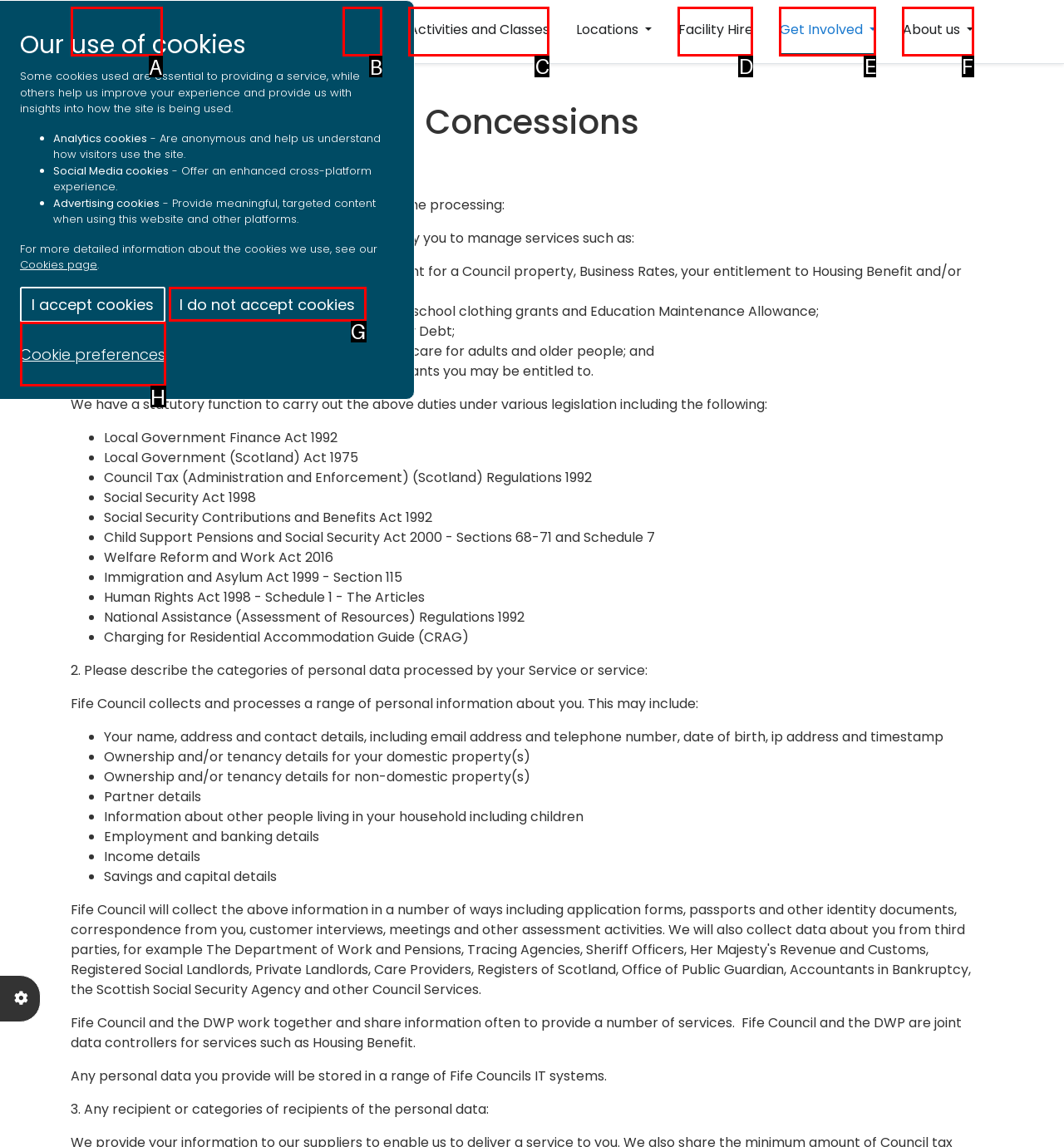Select the right option to accomplish this task: Go to Home. Reply with the letter corresponding to the correct UI element.

B